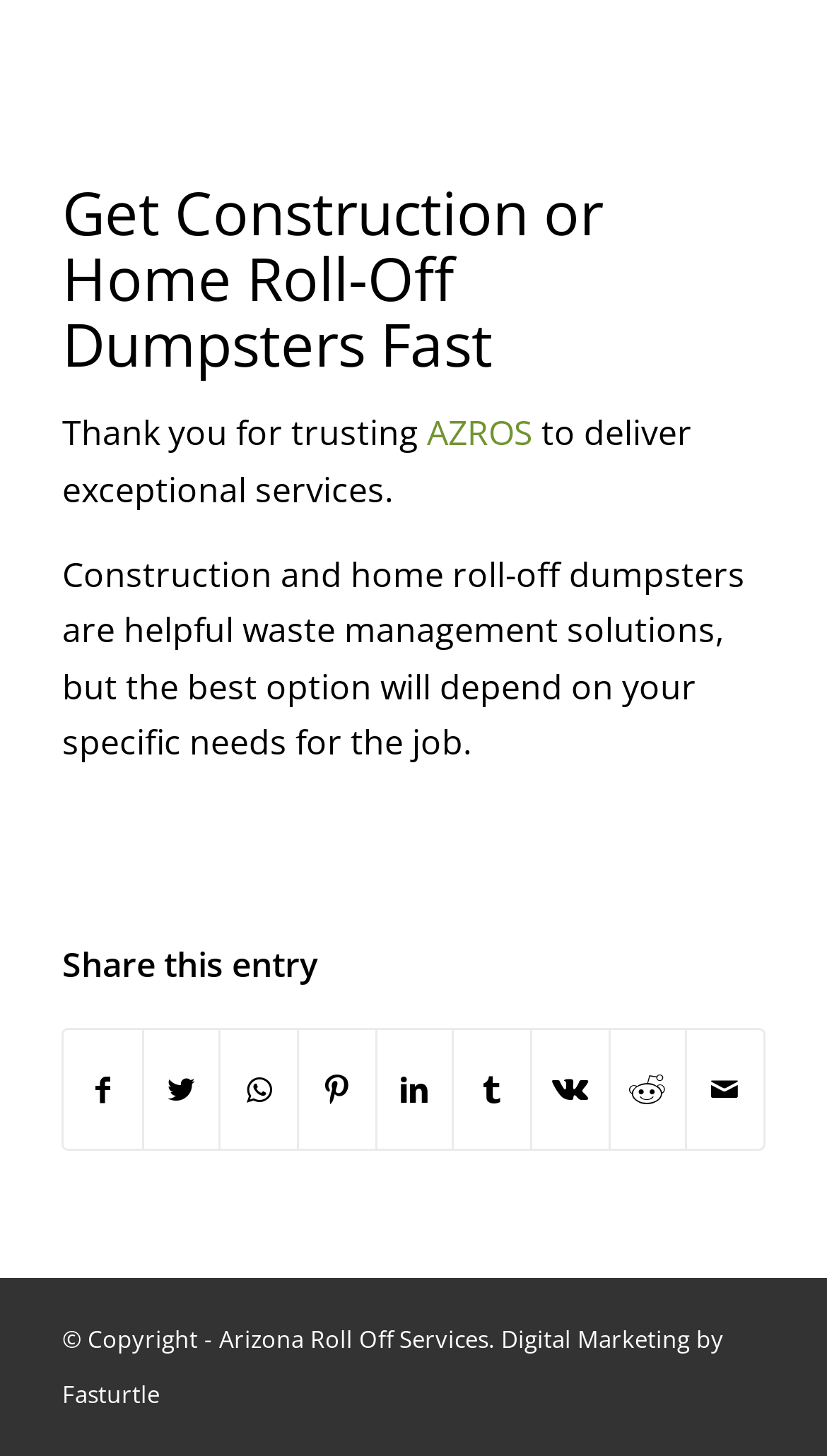Locate the bounding box coordinates of the clickable region necessary to complete the following instruction: "Click on the 'Share on Facebook' link". Provide the coordinates in the format of four float numbers between 0 and 1, i.e., [left, top, right, bottom].

[0.078, 0.707, 0.171, 0.789]